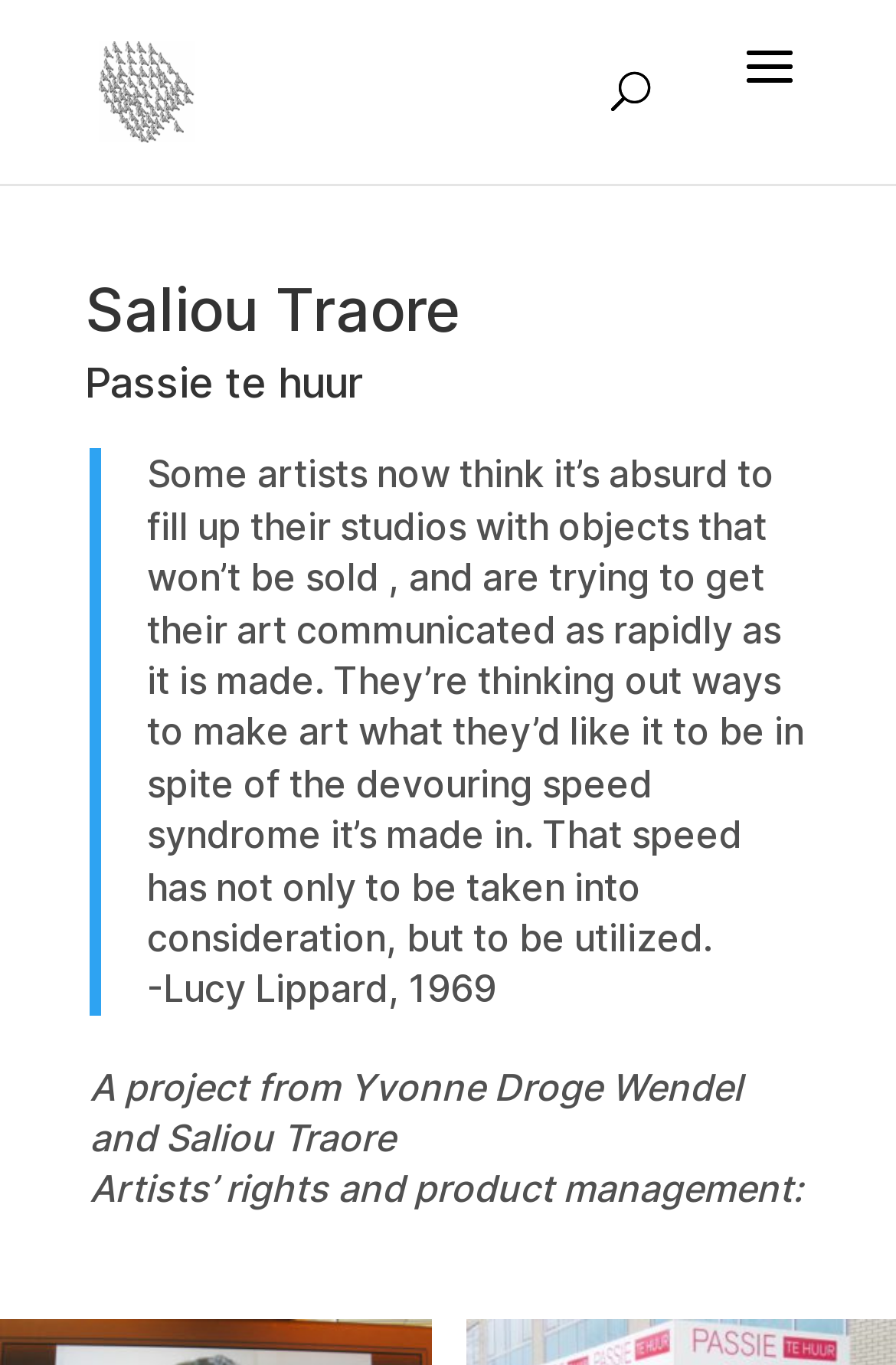Answer the following query with a single word or phrase:
Who is the co-author of the project?

Yvonne Droge Wendel